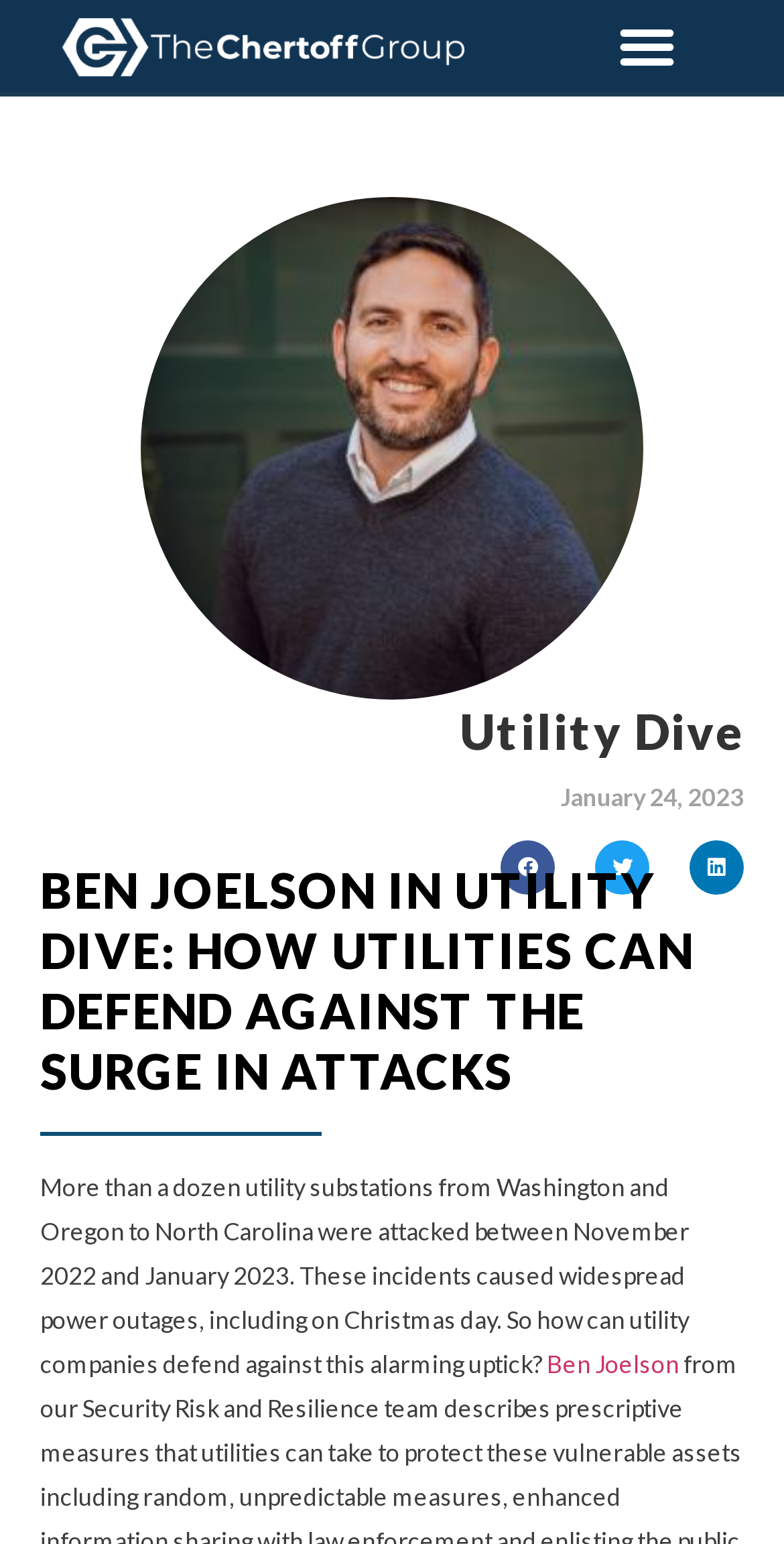Reply to the question with a single word or phrase:
How many social media share buttons are there?

3